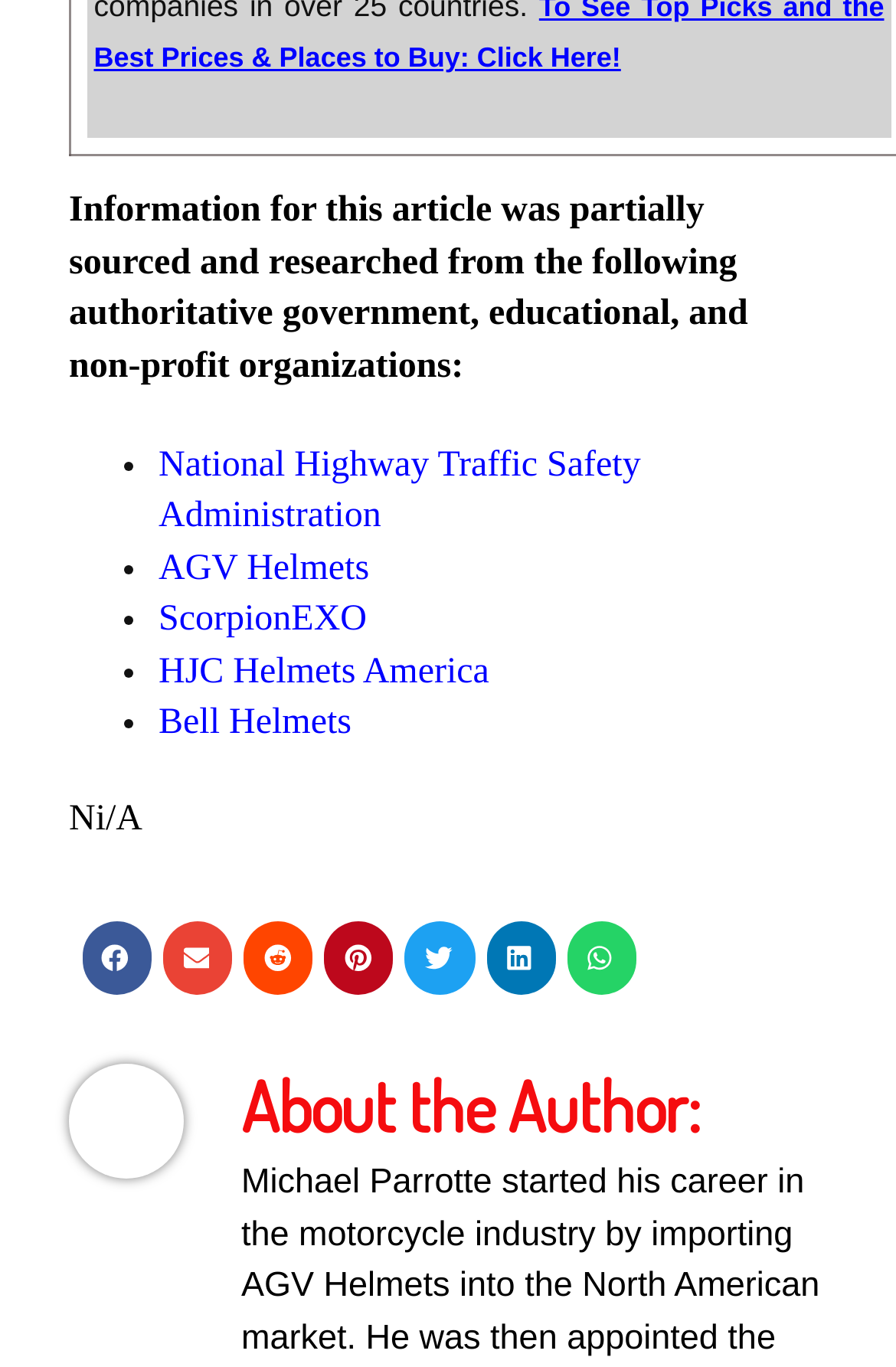Using the information in the image, could you please answer the following question in detail:
What organizations are referenced in the article?

The article mentions that the information was partially sourced and researched from authoritative government, educational, and non-profit organizations, which are listed below, including National Highway Traffic Safety Administration, AGV Helmets, ScorpionEXO, HJC Helmets America, and Bell Helmets.